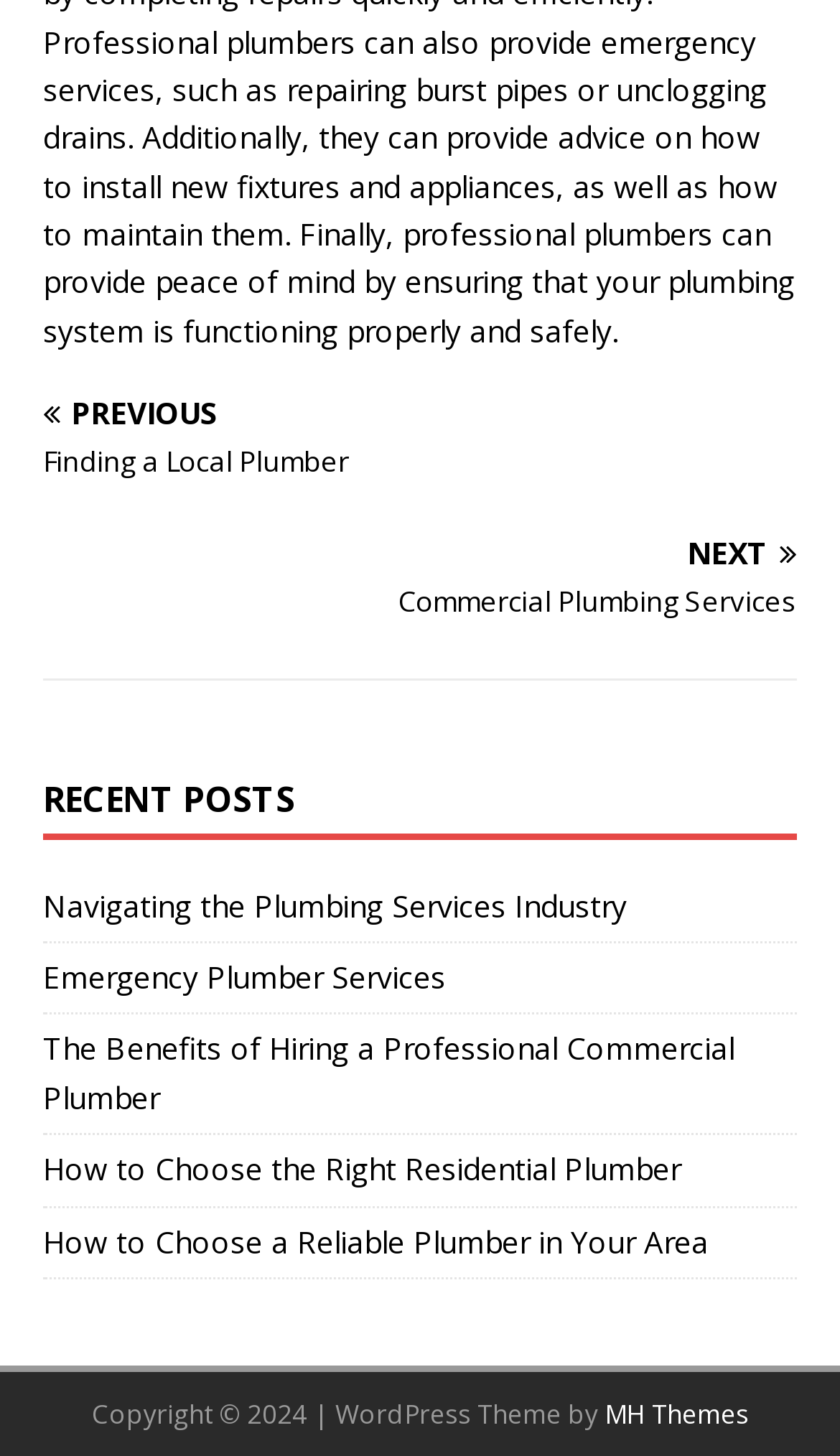Analyze the image and provide a detailed answer to the question: What is the theme of the website?

I found the text 'WordPress Theme by' at the bottom of the page, which indicates that the website is built using WordPress.